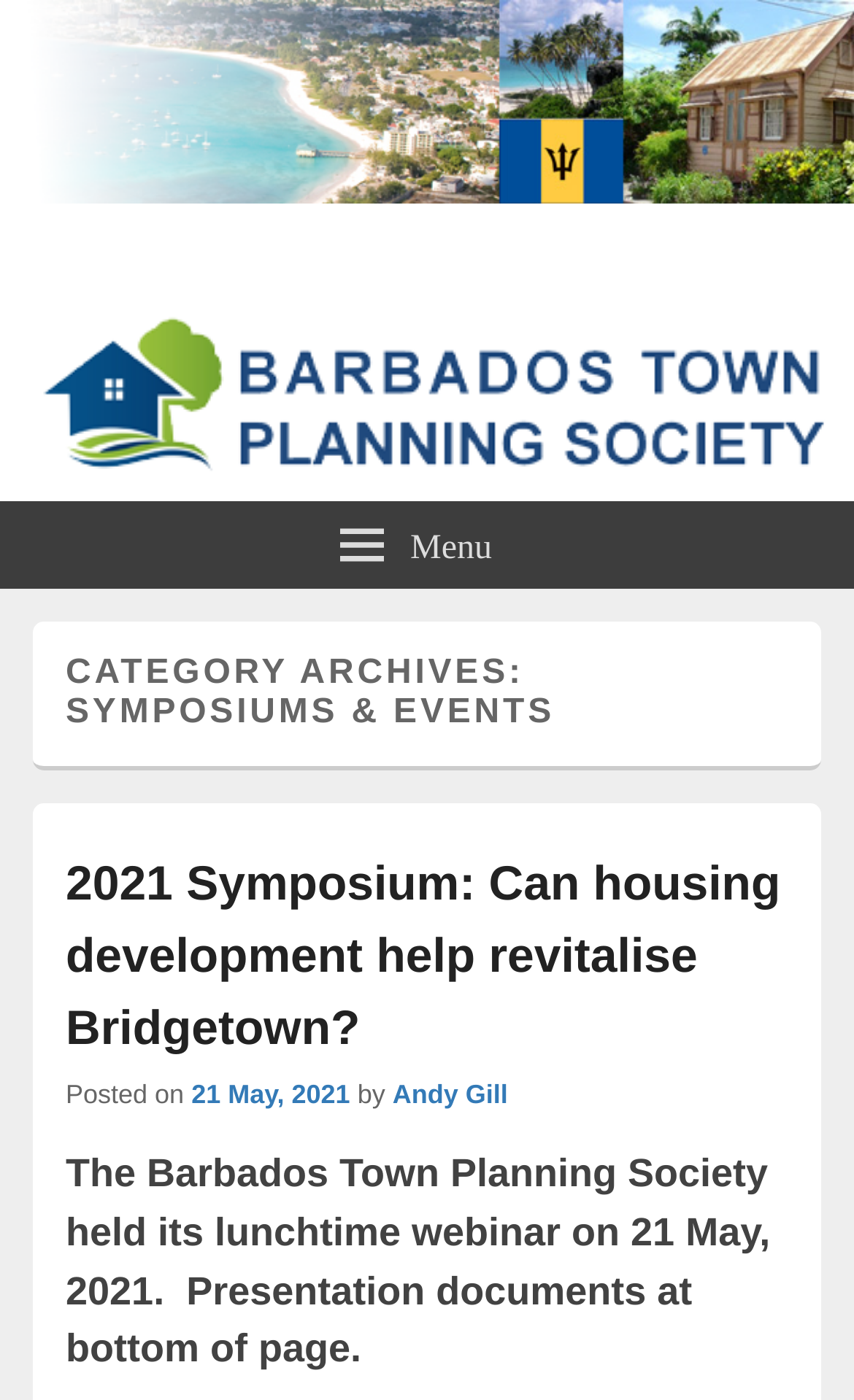Specify the bounding box coordinates (top-left x, top-left y, bottom-right x, bottom-right y) of the UI element in the screenshot that matches this description: Andy Gill

[0.46, 0.77, 0.595, 0.792]